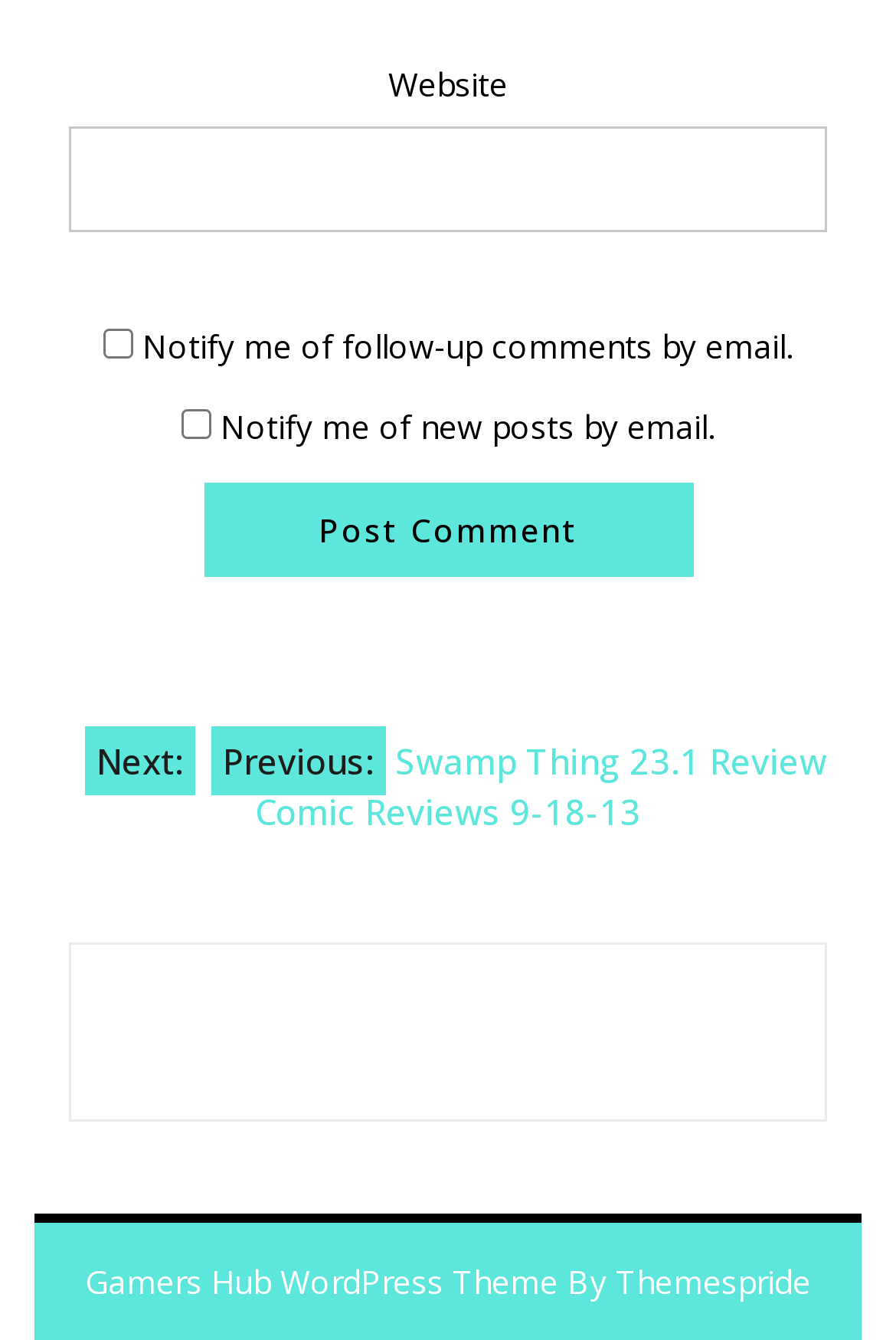Analyze the image and give a detailed response to the question:
How many links are available in the post navigation section?

In the post navigation section, there are two links available: 'Swamp Thing 23.1 Review' and 'Comic Reviews 9-18-13'. These links are likely to lead to other articles or reviews on the website.